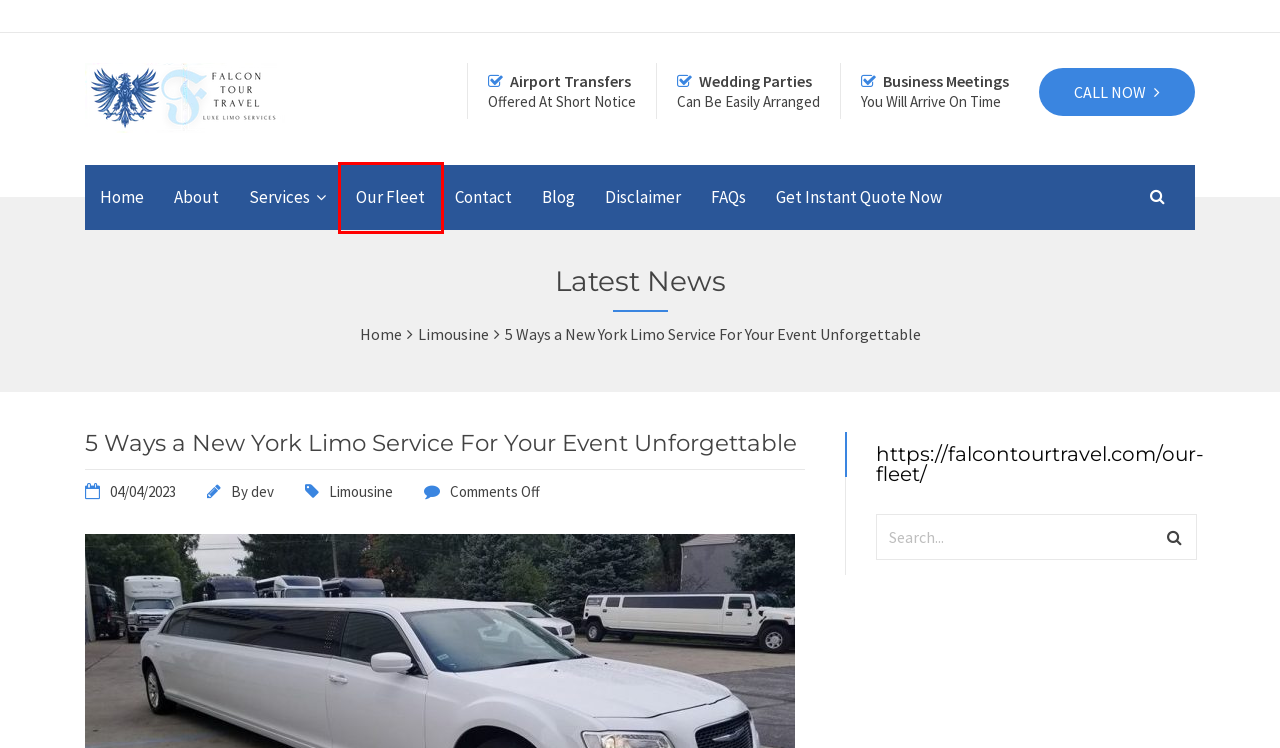Given a screenshot of a webpage with a red bounding box around an element, choose the most appropriate webpage description for the new page displayed after clicking the element within the bounding box. Here are the candidates:
A. Blog - Falcon Tour & Travel
B. Disclaimer - Falcon Tour & Travel
C. FAQs - Falcon Tour & Travel
D. About - Falcon Tour & Travel
E. Best Fleet Range Rentals in Unitd States
F. Limousine Archives - Falcon Tour & Travel
G. Booking - Falcon Tour & Travel
H. Luxury Limo Service In USA | Party Bus Rental Service Near Me

E